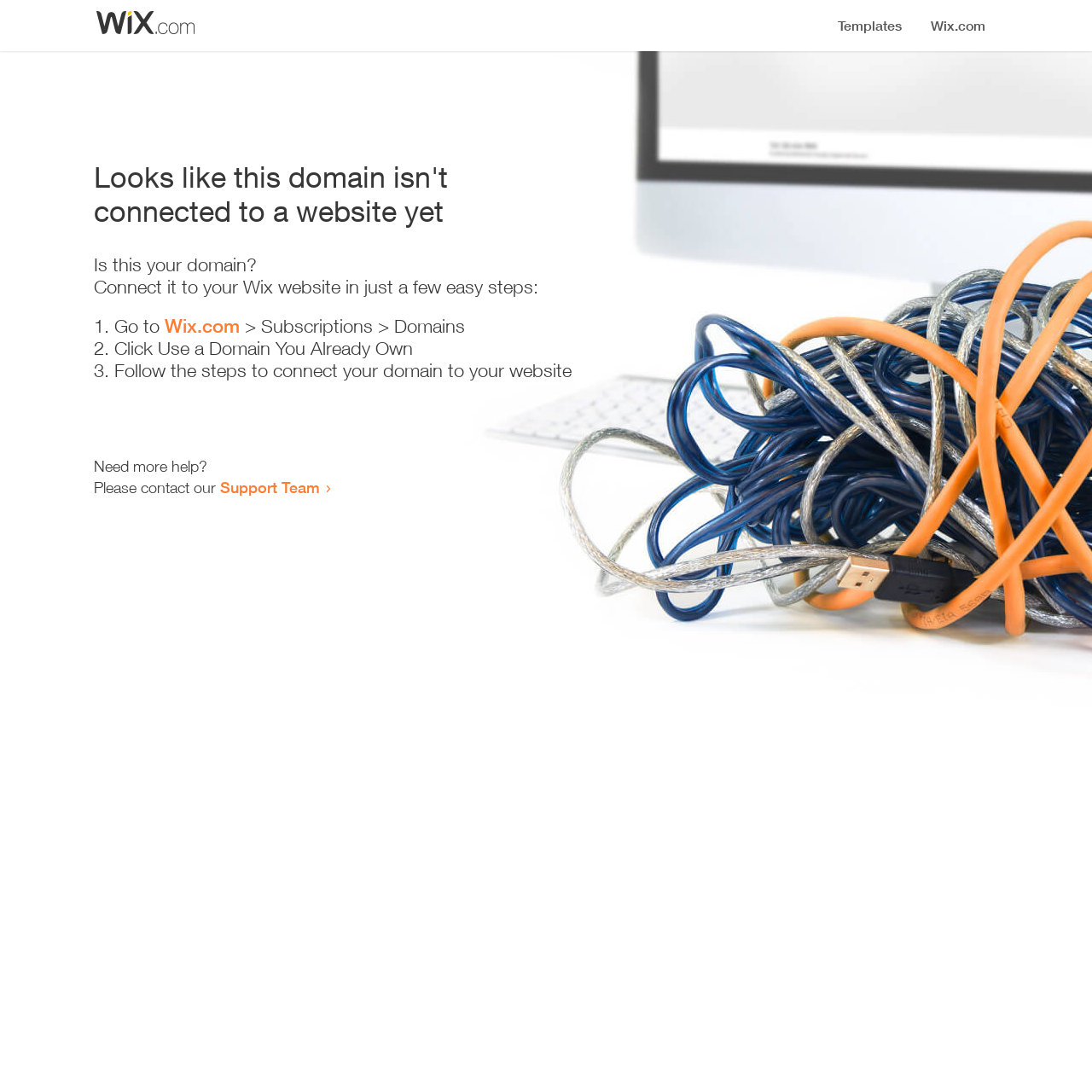What is the error message on this webpage?
Examine the screenshot and reply with a single word or phrase.

Looks like this domain isn't connected to a website yet